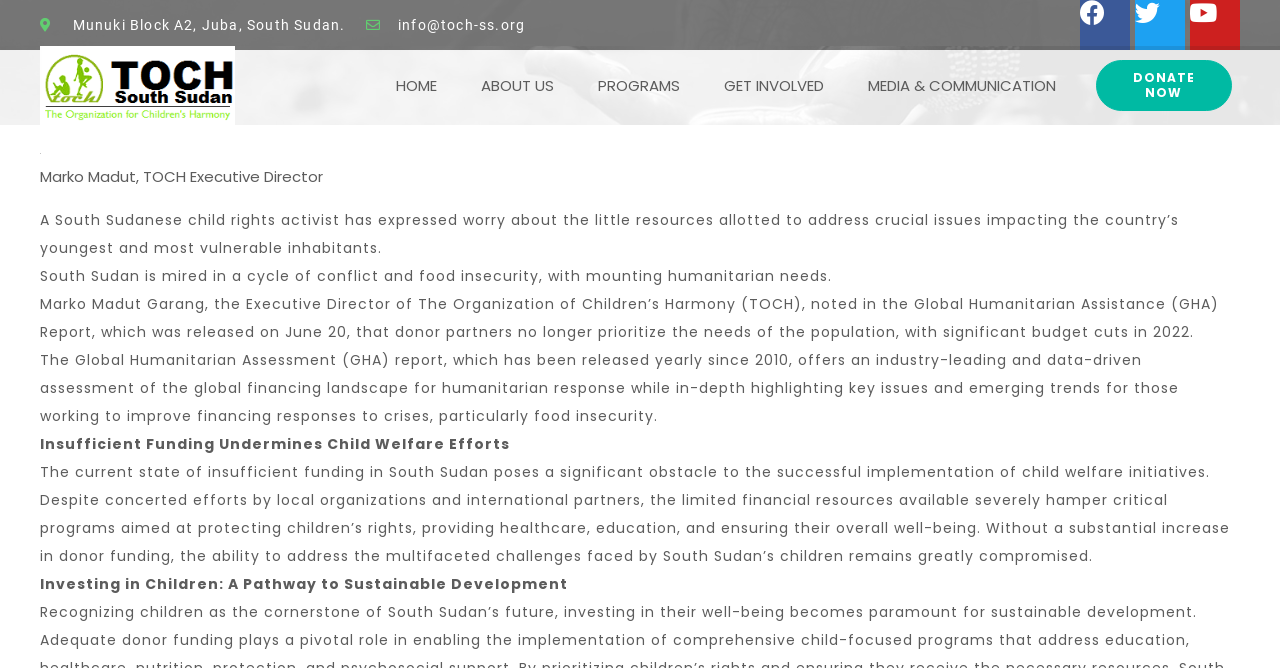Based on the provided description, "Twitter", find the bounding box of the corresponding UI element in the screenshot.

[0.887, 0.0, 0.926, 0.075]